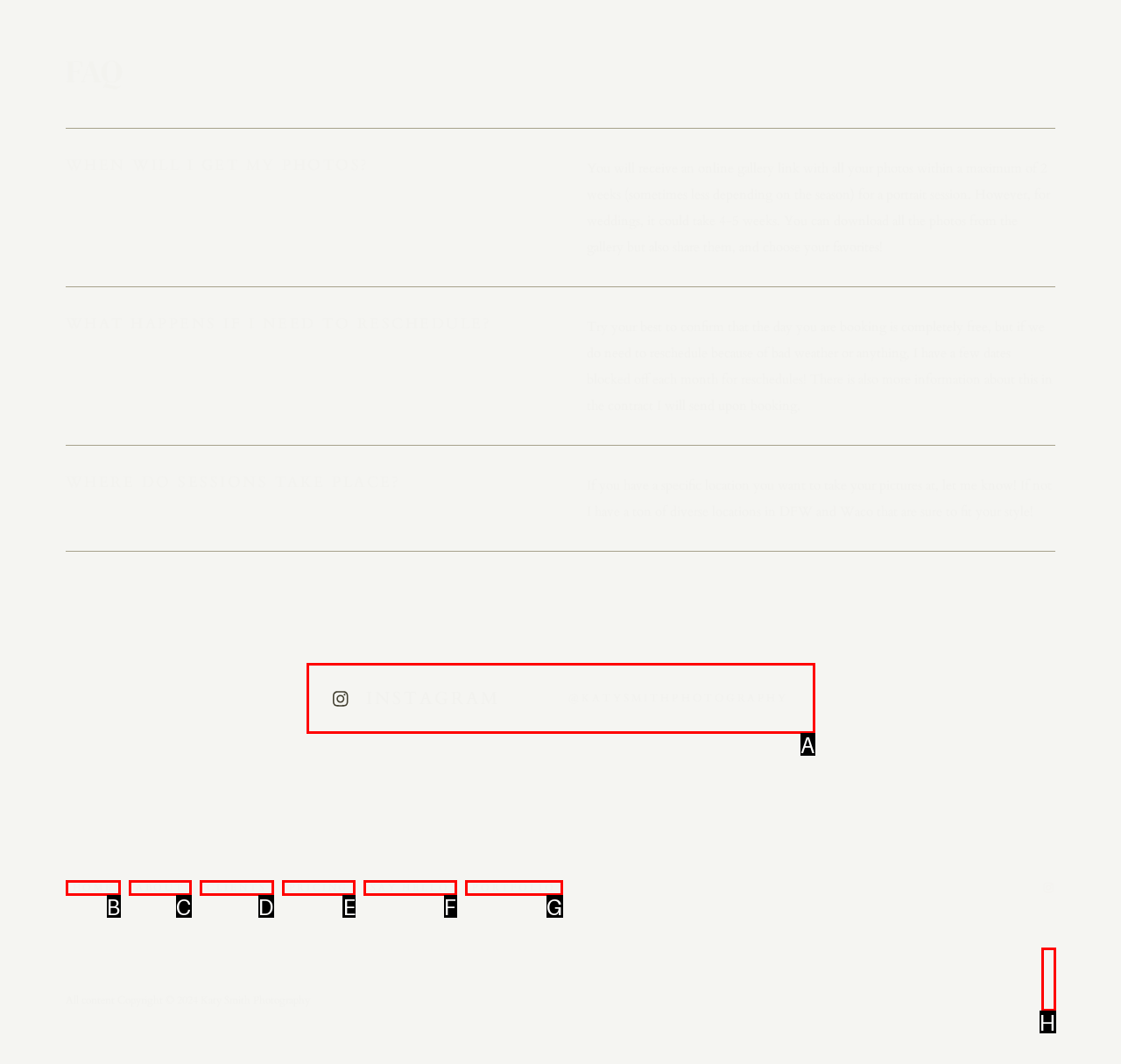Select the HTML element that fits the following description: Home
Provide the letter of the matching option.

B